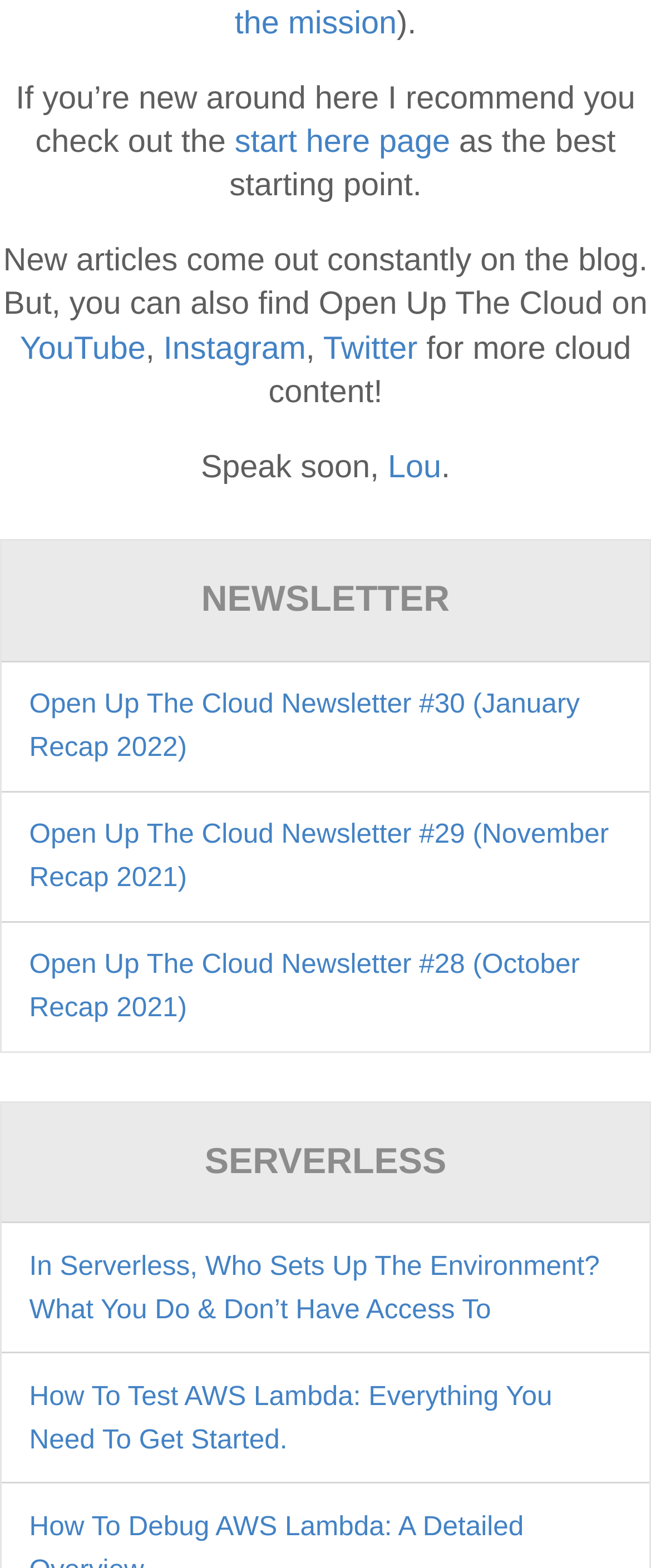Locate the bounding box coordinates of the clickable area needed to fulfill the instruction: "read the latest newsletter".

[0.045, 0.44, 0.891, 0.487]